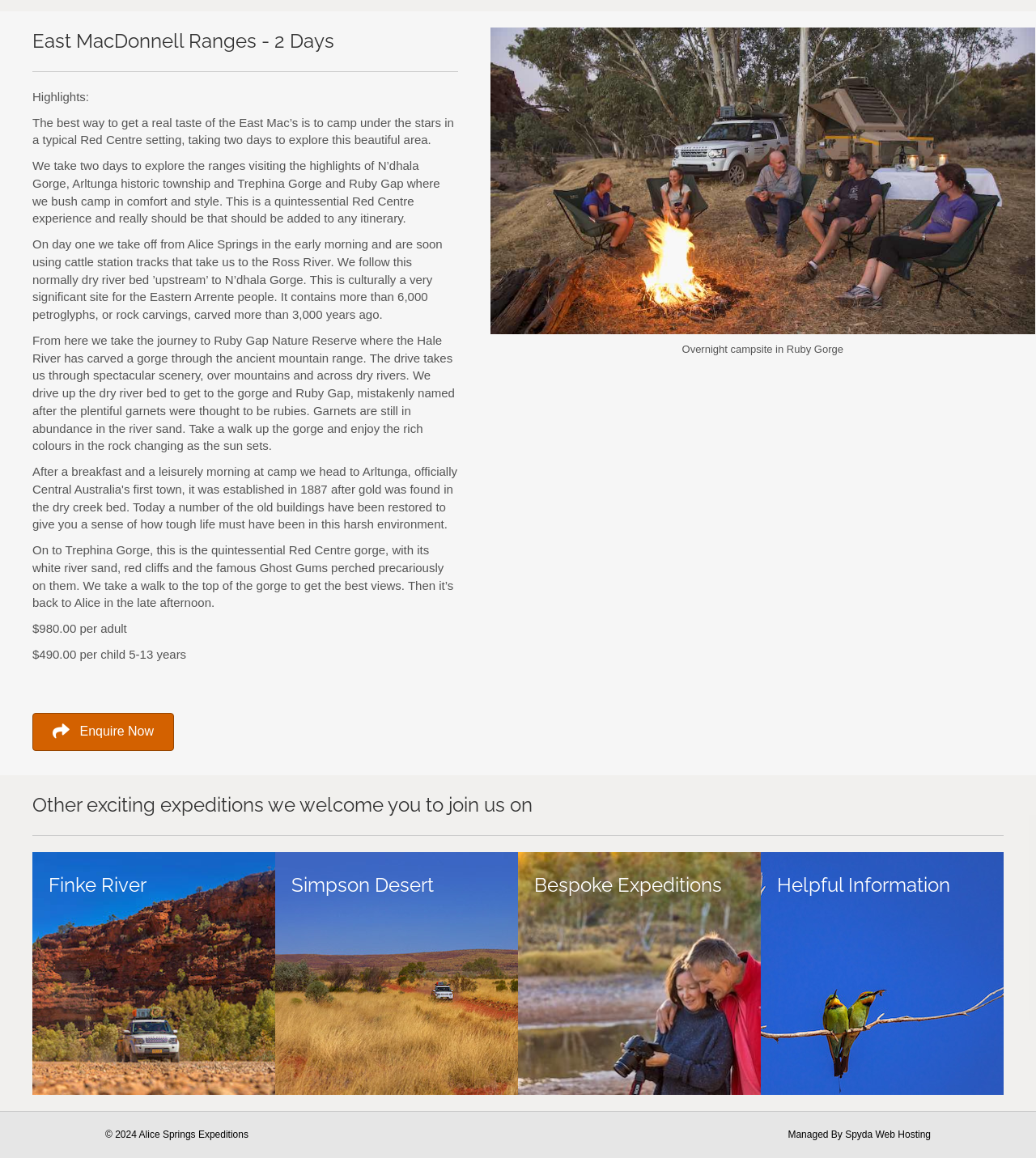Provide the bounding box coordinates of the HTML element described by the text: "Bespoke Expeditions Exclusively Yours".

[0.5, 0.736, 0.734, 0.945]